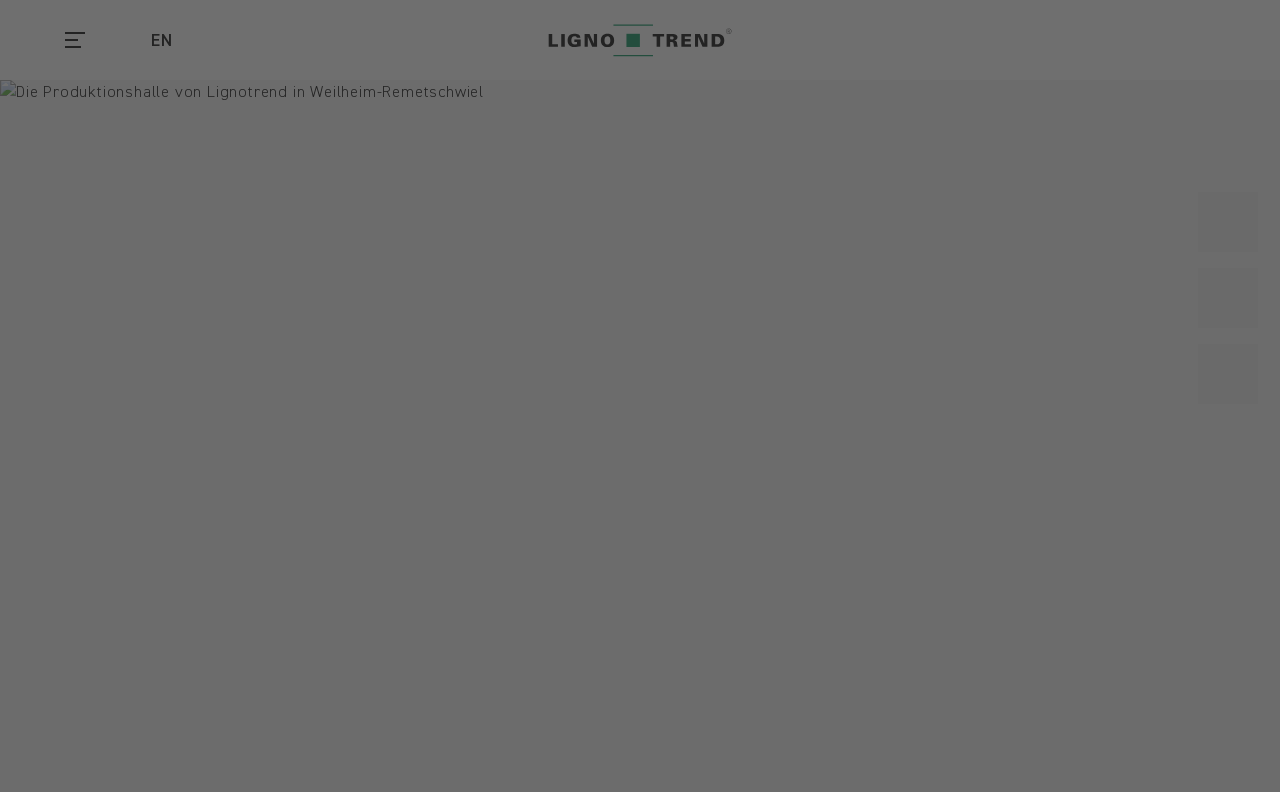How many language options are available?
Using the details from the image, give an elaborate explanation to answer the question.

There are 5 language options available, which are DE, FR, IT, and CH, in addition to the default language EN. These options are presented as links below the 'Choose Your Language' heading.